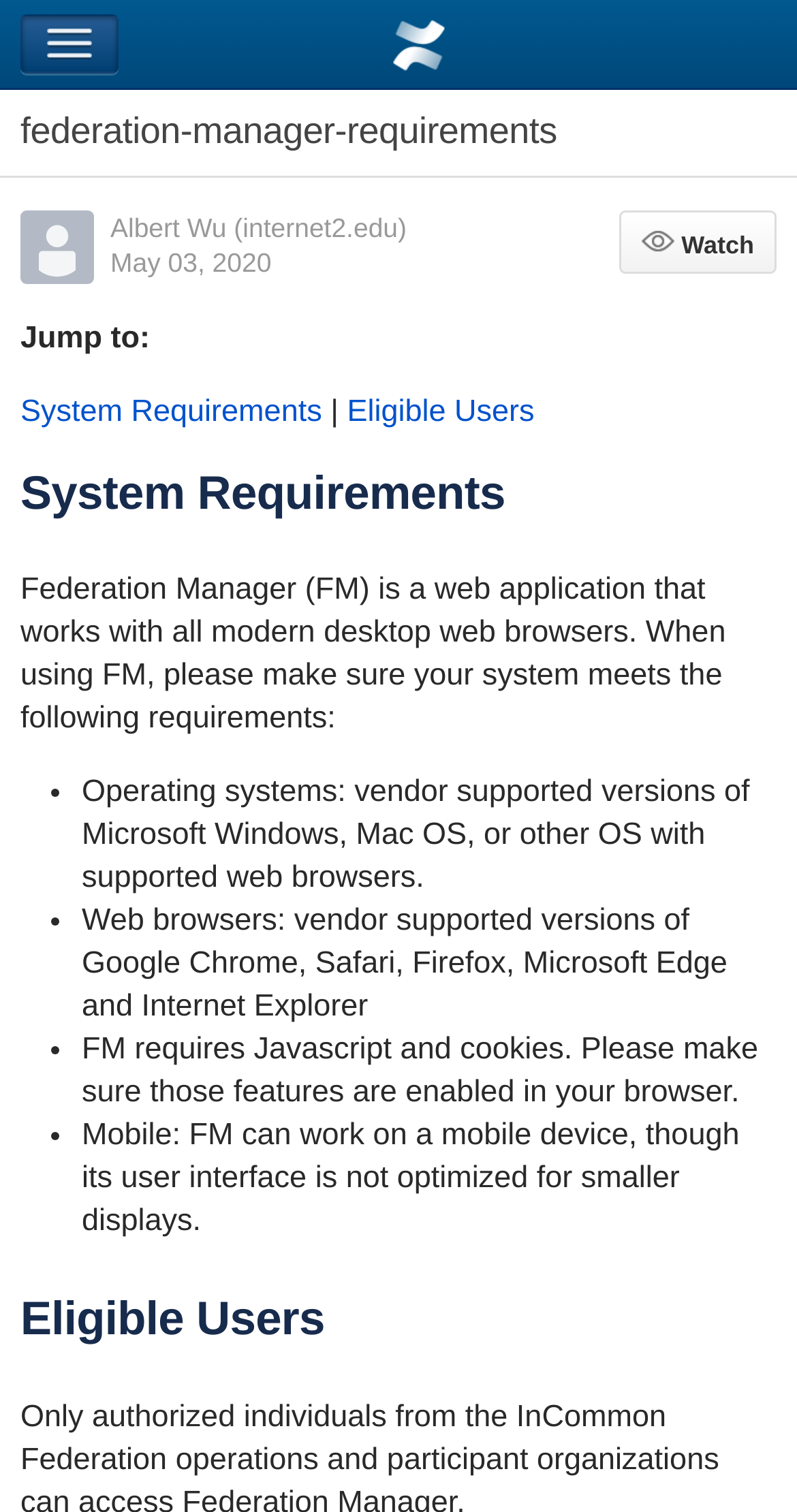What are the supported operating systems?
Please answer the question as detailed as possible based on the image.

I found a list of system requirements which includes 'Operating systems: vendor supported versions of Microsoft Windows, Mac OS, or other OS with supported web browsers.' and inferred that these are the supported operating systems.